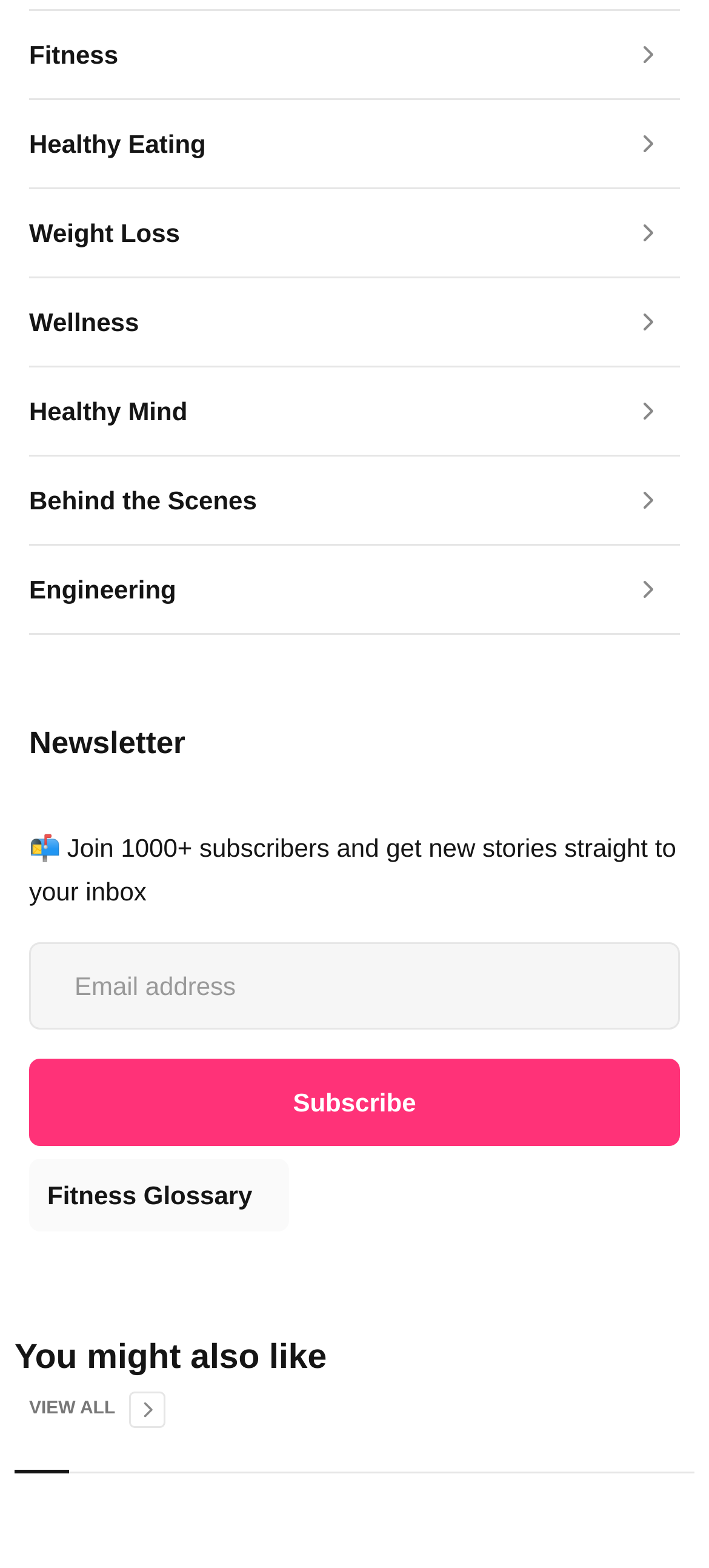What is the purpose of the 'You might also like' section?
Kindly give a detailed and elaborate answer to the question.

The 'You might also like' section appears to be a recommendation section, suggesting related content to the user, as indicated by the link 'VIEW ALL' with a right arrow black icon.